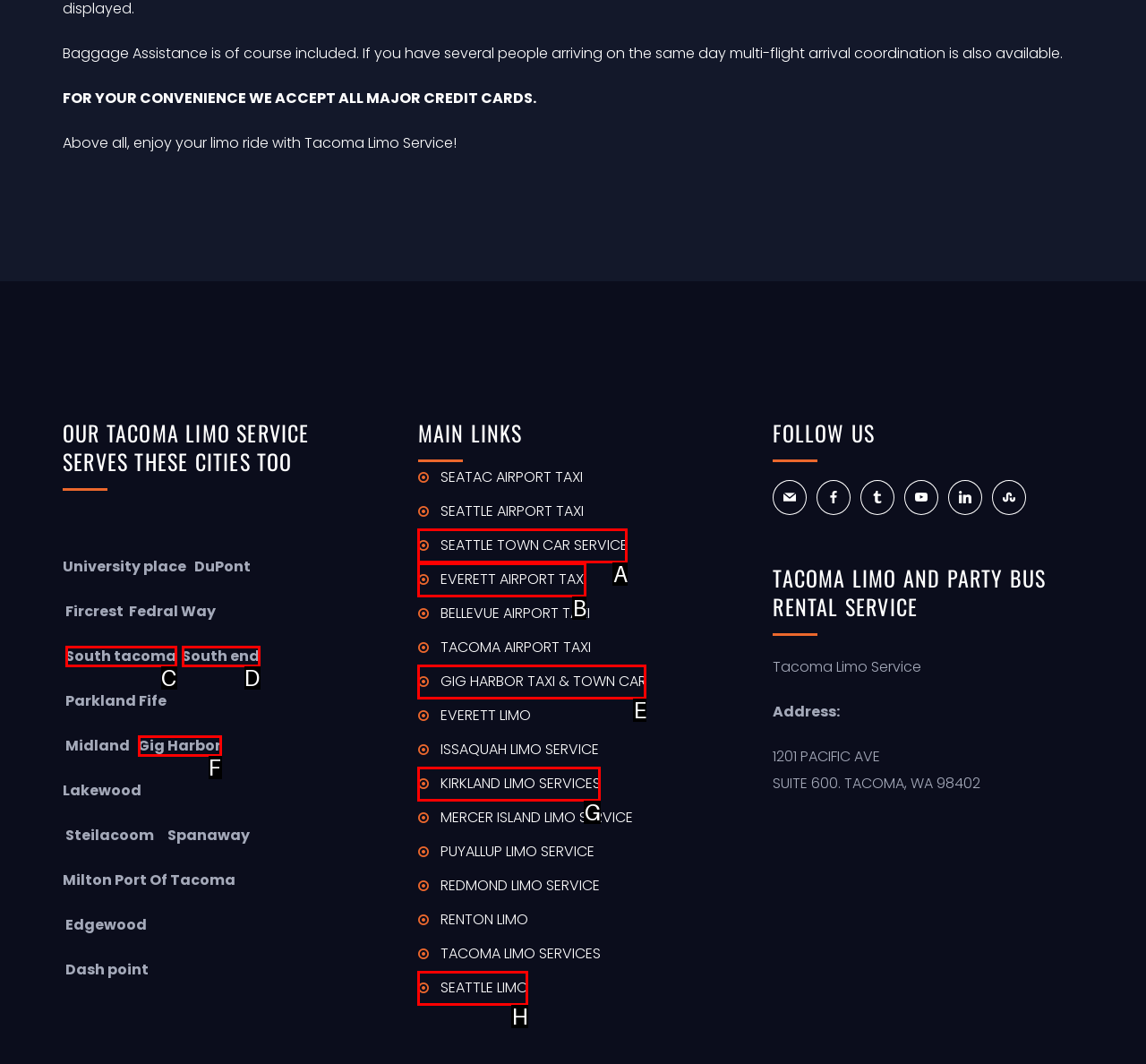Using the element description: EVERETT AIRPORT TAXI, select the HTML element that matches best. Answer with the letter of your choice.

B